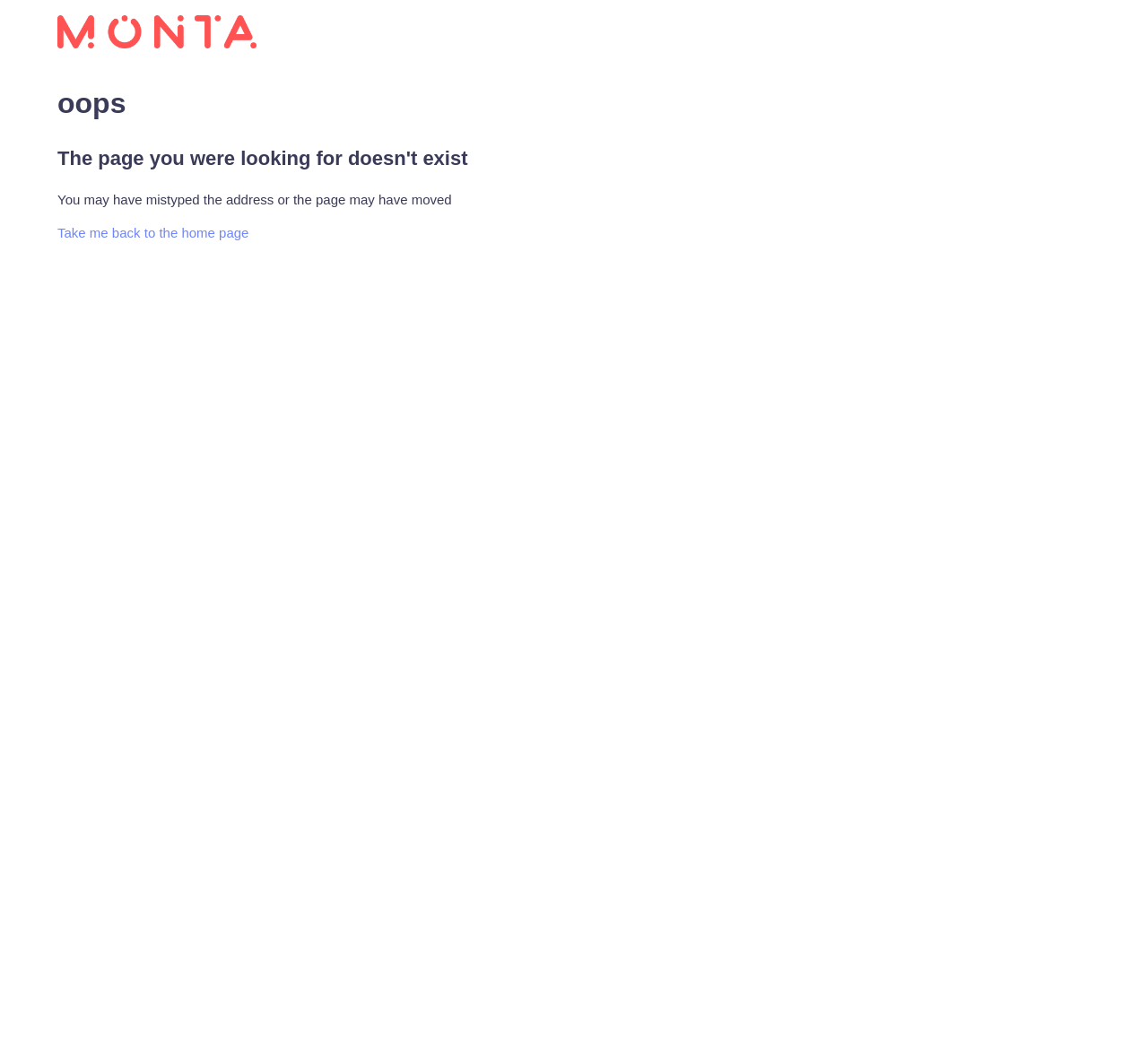With reference to the image, please provide a detailed answer to the following question: What is the current page status?

The current page status is 'page not found' because the heading 'oops' and the text 'The page you were looking for doesn't exist' indicate that the user has reached a non-existent page.